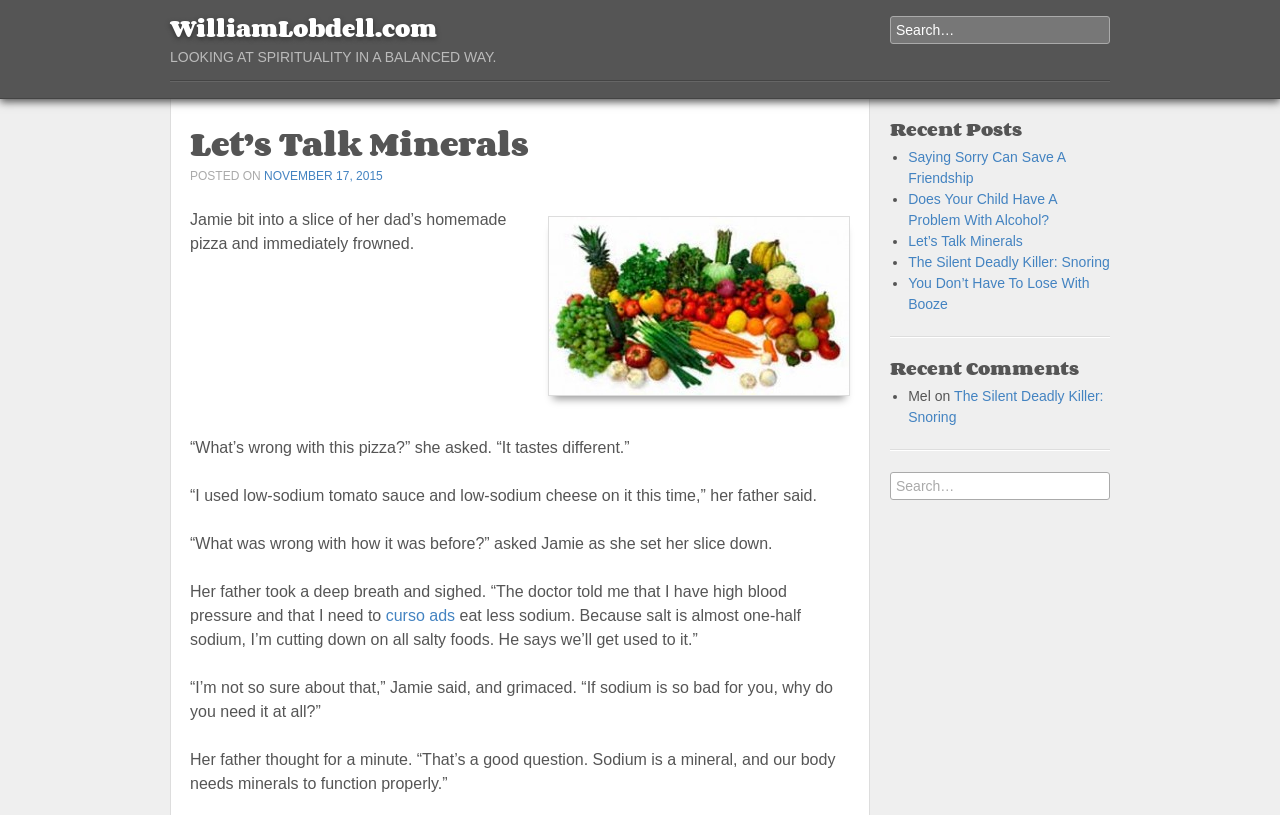Please answer the following question using a single word or phrase: 
How many recent posts are listed?

5